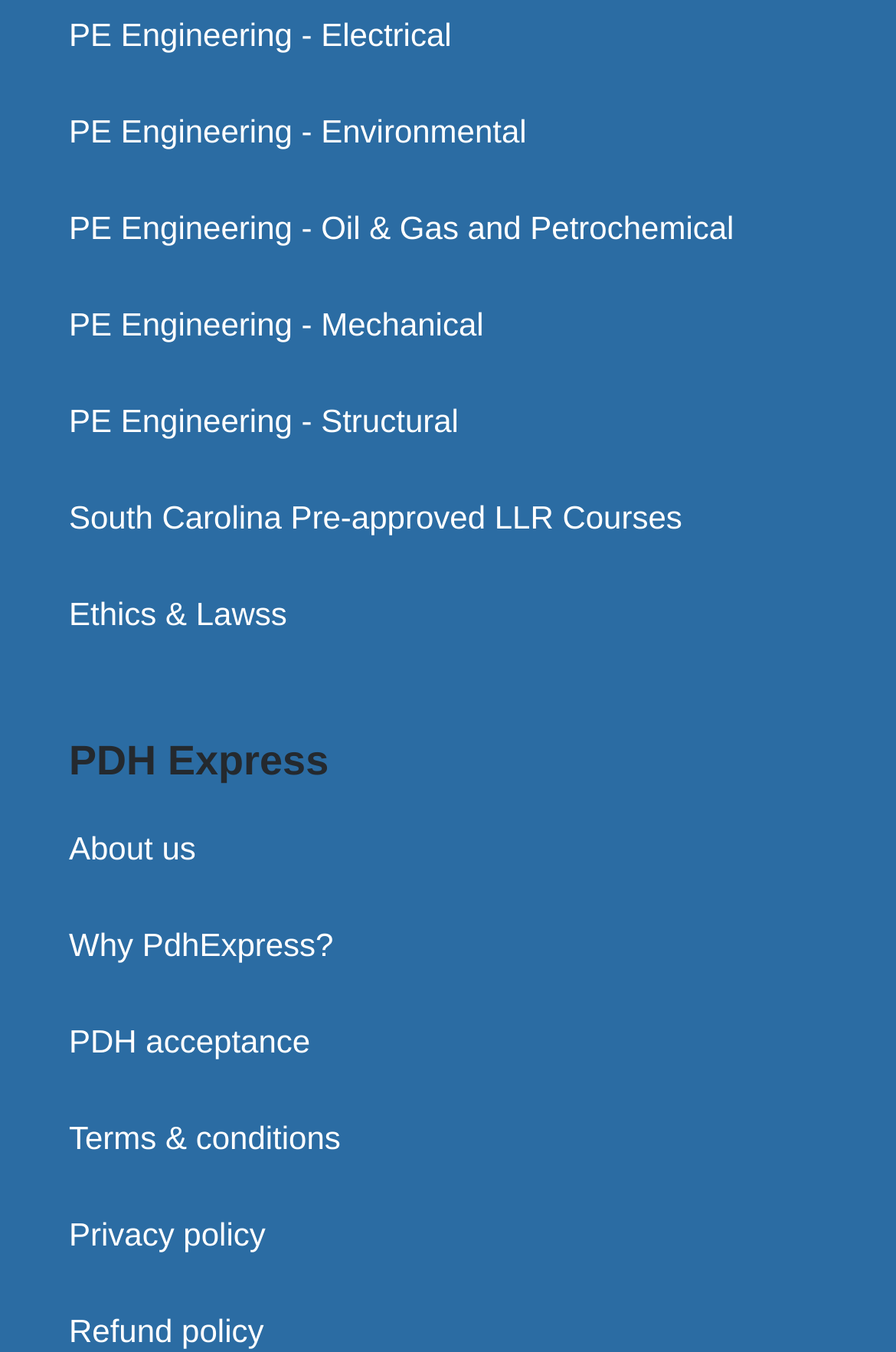Using the element description 11. Center of Quebec Biodiversity, predict the bounding box coordinates for the UI element. Provide the coordinates in (top-left x, top-left y, bottom-right x, bottom-right y) format with values ranging from 0 to 1.

None